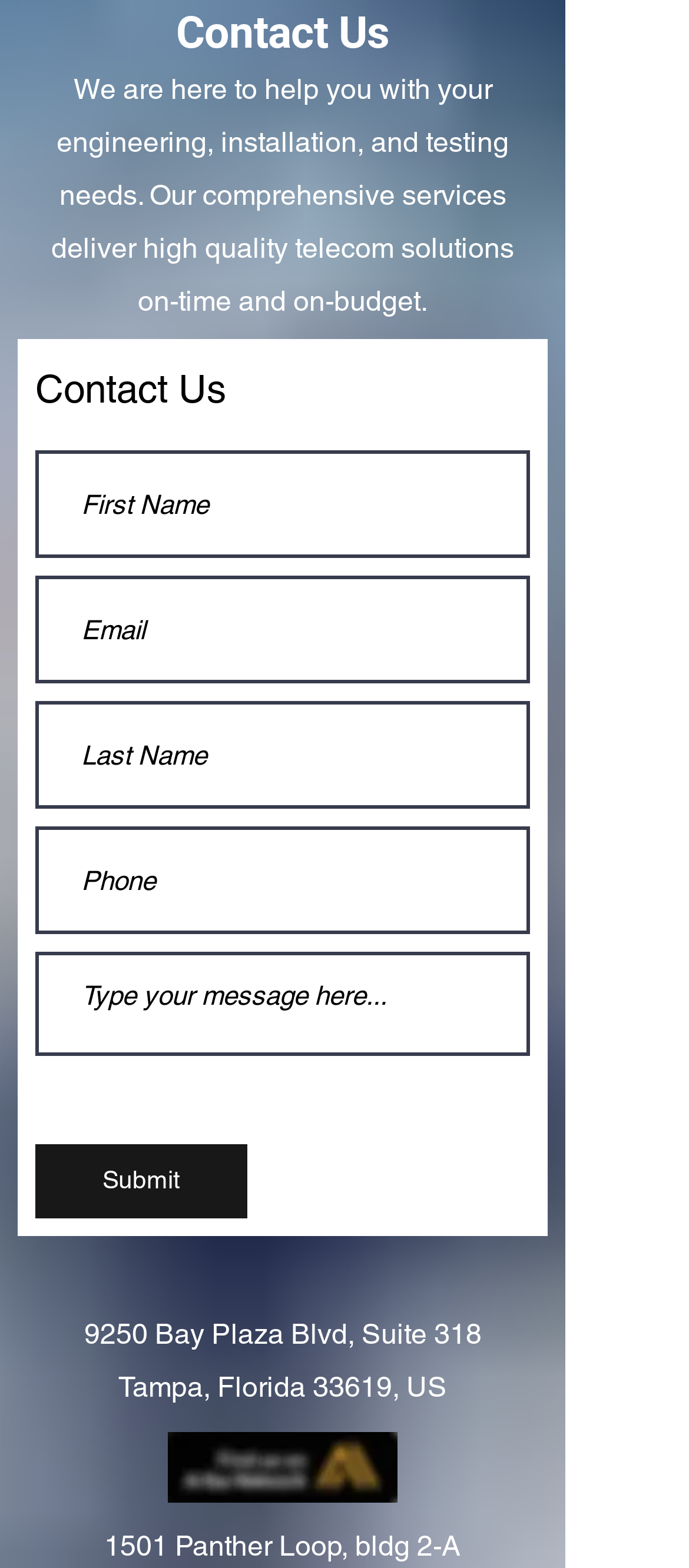Using the webpage screenshot and the element description aria-label="Phone" name="phone" placeholder="Phone", determine the bounding box coordinates. Specify the coordinates in the format (top-left x, top-left y, bottom-right x, bottom-right y) with values ranging from 0 to 1.

[0.051, 0.527, 0.769, 0.596]